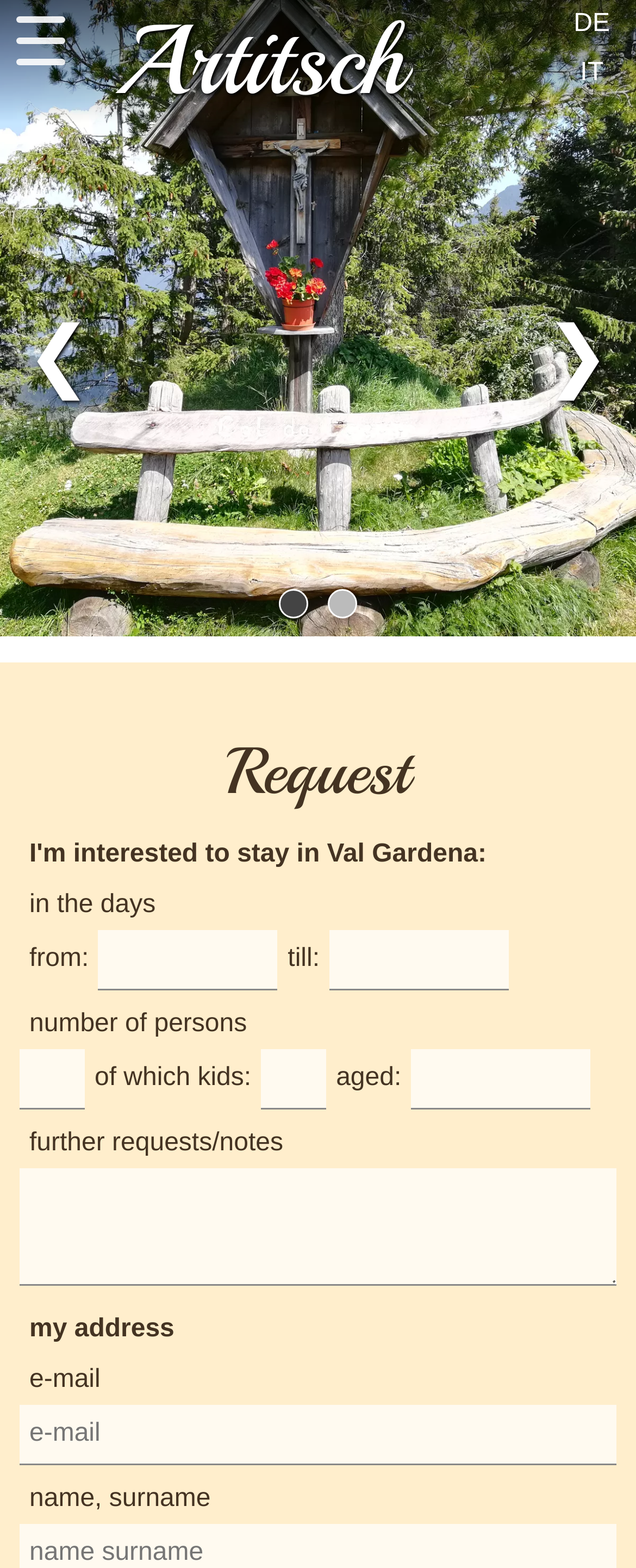Locate the bounding box coordinates of the element you need to click to accomplish the task described by this instruction: "enter the number of persons".

[0.031, 0.669, 0.133, 0.707]